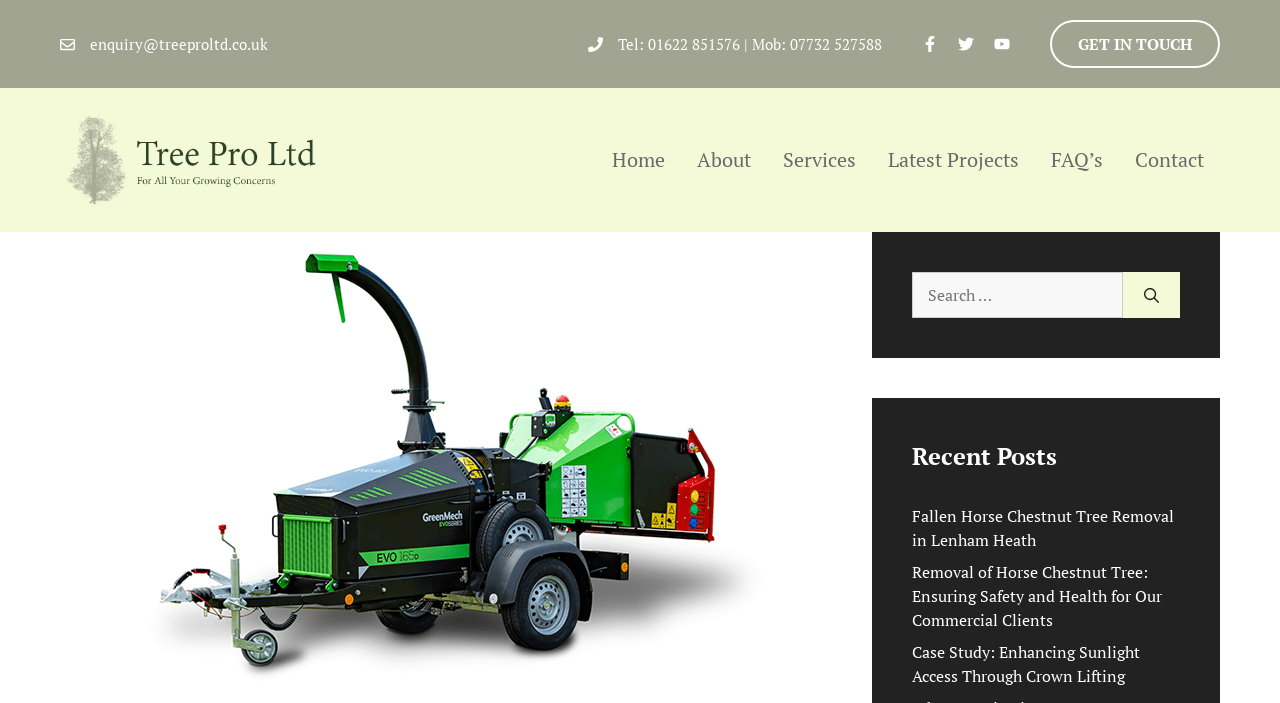Please find and report the primary heading text from the webpage.

NEW MACHINERY AT TREE PRO LTD – GREENMECH EVO 165 D – WOOD CHIPPER